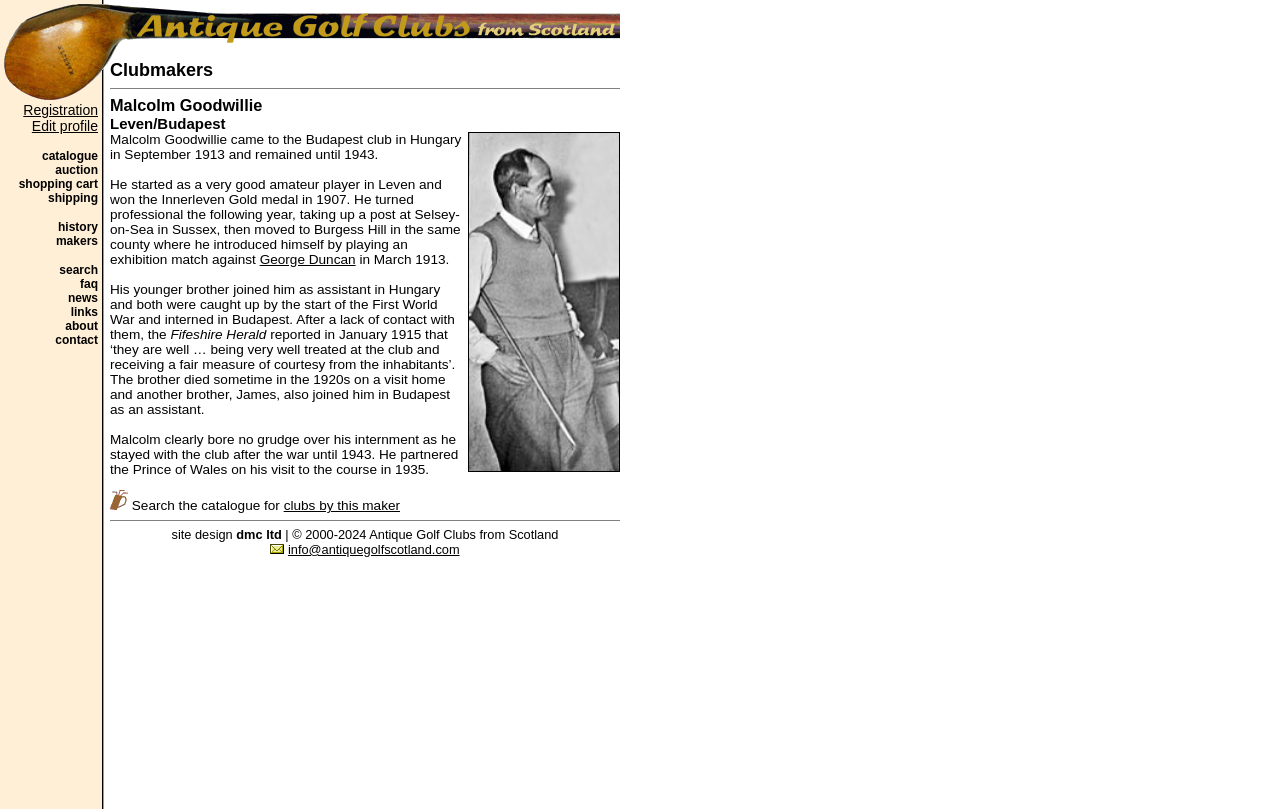Specify the bounding box coordinates of the area to click in order to execute this command: 'Click the 'Home Page' link'. The coordinates should consist of four float numbers ranging from 0 to 1, and should be formatted as [left, top, right, bottom].

[0.0, 0.111, 0.086, 0.13]